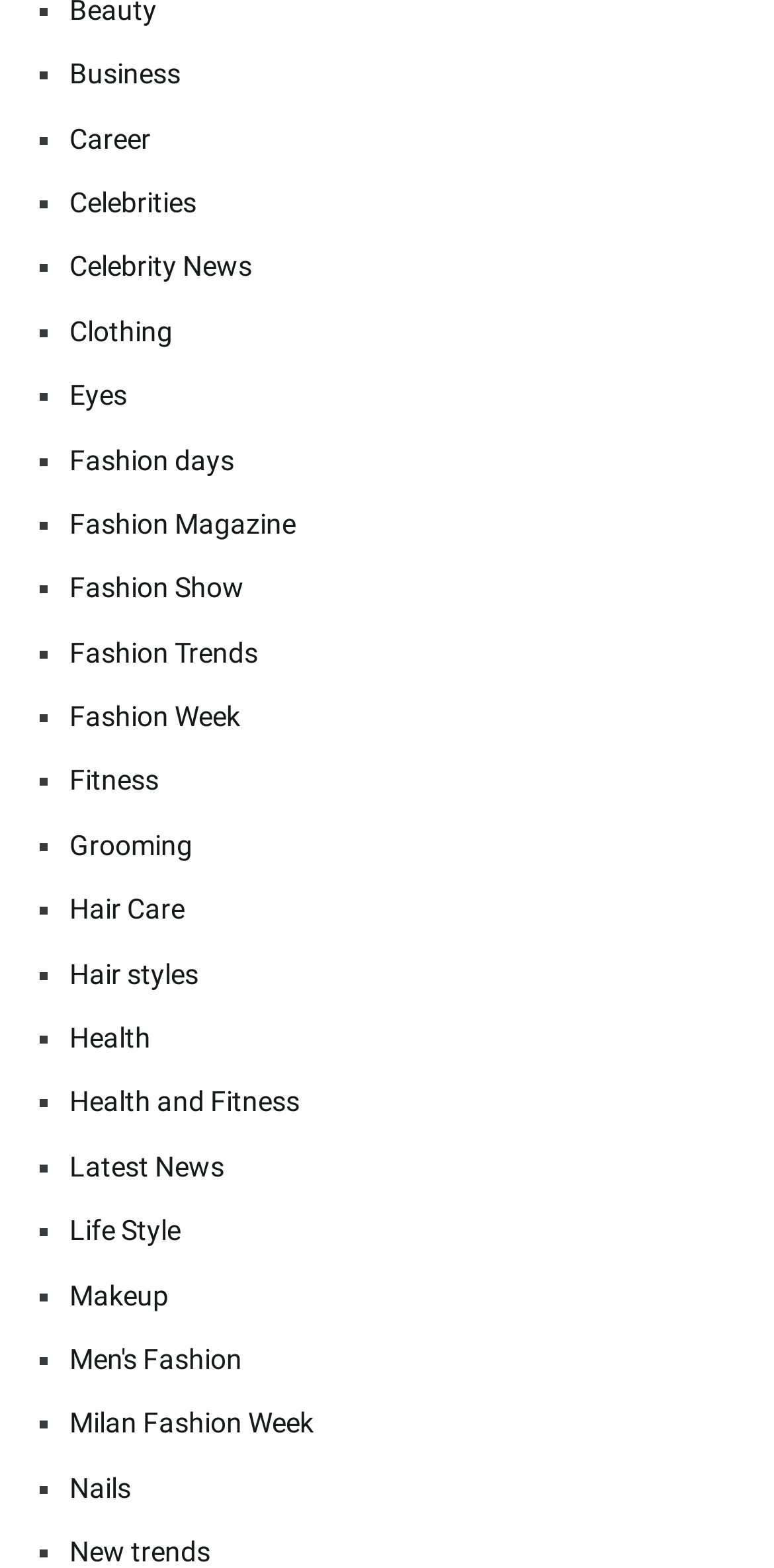How many categories are listed on this webpage?
Answer the question with a detailed and thorough explanation.

I counted the number of links on the webpage, each representing a category, and found 35 categories listed.